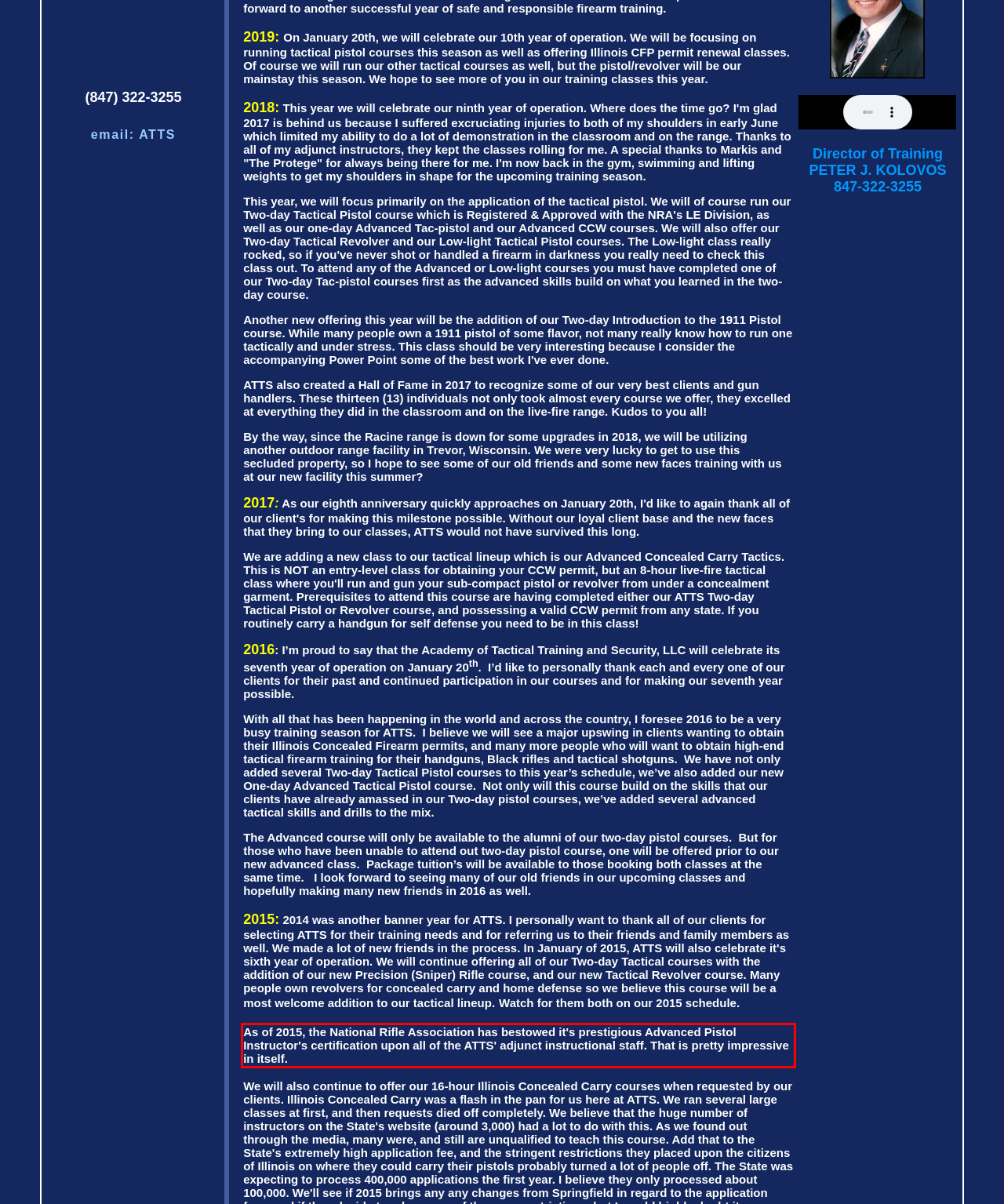From the screenshot of the webpage, locate the red bounding box and extract the text contained within that area.

As of 2015, the National Rifle Association has bestowed it's prestigious Advanced Pistol Instructor's certification upon all of the ATTS' adjunct instructional staff. That is pretty impressive in itself.